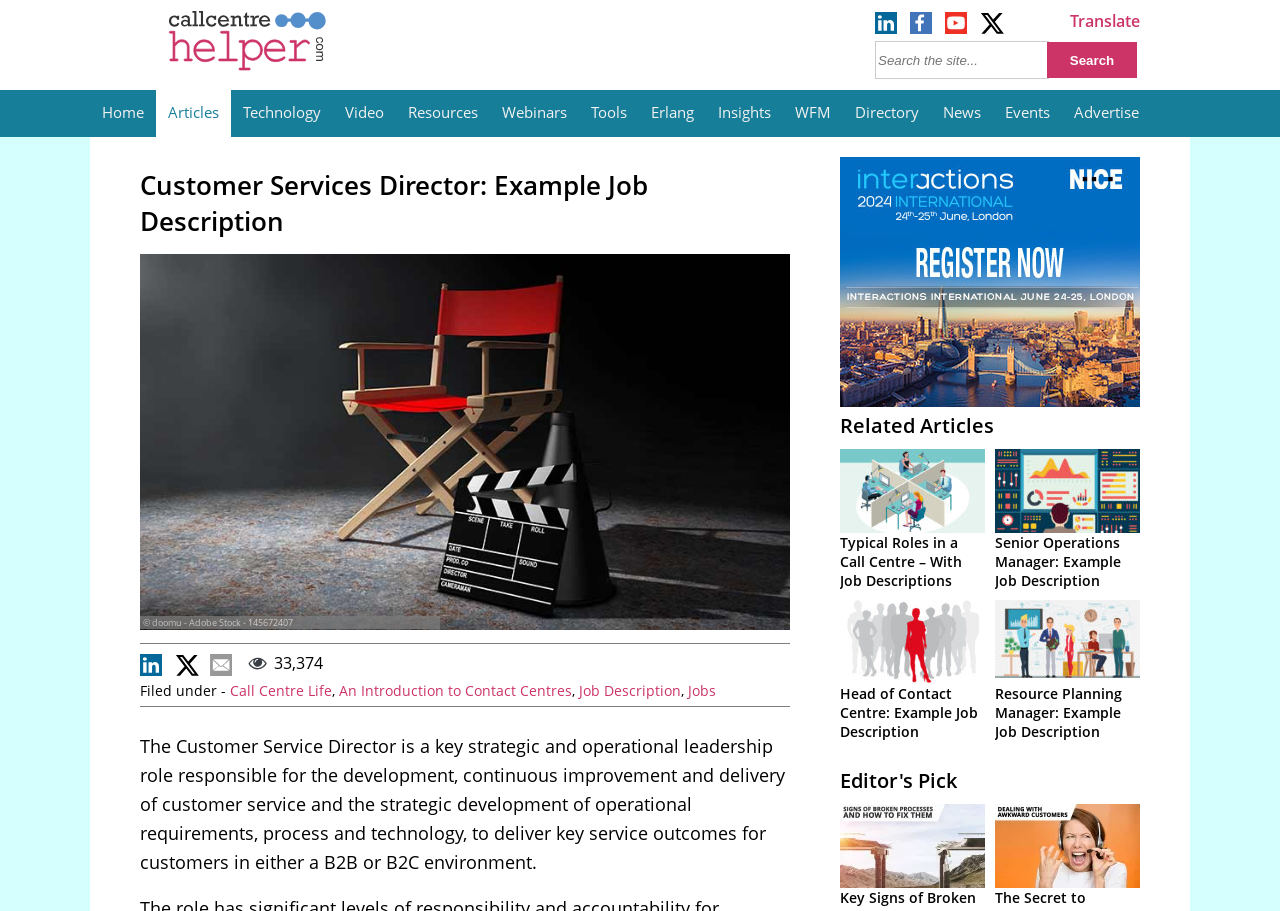Describe all the key features and sections of the webpage thoroughly.

This webpage is about a job description for a Customer Service Director. At the top, there is a navigation menu with multiple buttons, including "Home", "Articles", "Technology", "Video", "Resources", "Webinars", "Tools", "Erlang", "Insights", "WFM", "Directory", "News", "Events", and "Advertise". Each button has a corresponding link.

Below the navigation menu, there is a heading that reads "Customer Services Director: Example Job Description". Next to the heading, there is an image of a director's chair. Below the image, there is a paragraph of text that describes the job role, stating that the Customer Service Director is responsible for developing, improving, and delivering customer service, as well as strategic development of operational requirements.

On the right side of the page, there is a search bar with a "Search" button. Above the search bar, there are three links with corresponding images. The first link reads "Translate", and the other two links are not labeled.

Further down the page, there are multiple sections with links to related articles. The first section has a heading that reads "Related Articles", and it contains four links to articles, each with a corresponding image. The second section has a heading that reads "Editor's Pick", and it contains three links to articles, each with a corresponding image.

Throughout the page, there are multiple images, including a logo at the top and various icons and thumbnails for the articles. The overall layout is organized, with clear headings and concise text.